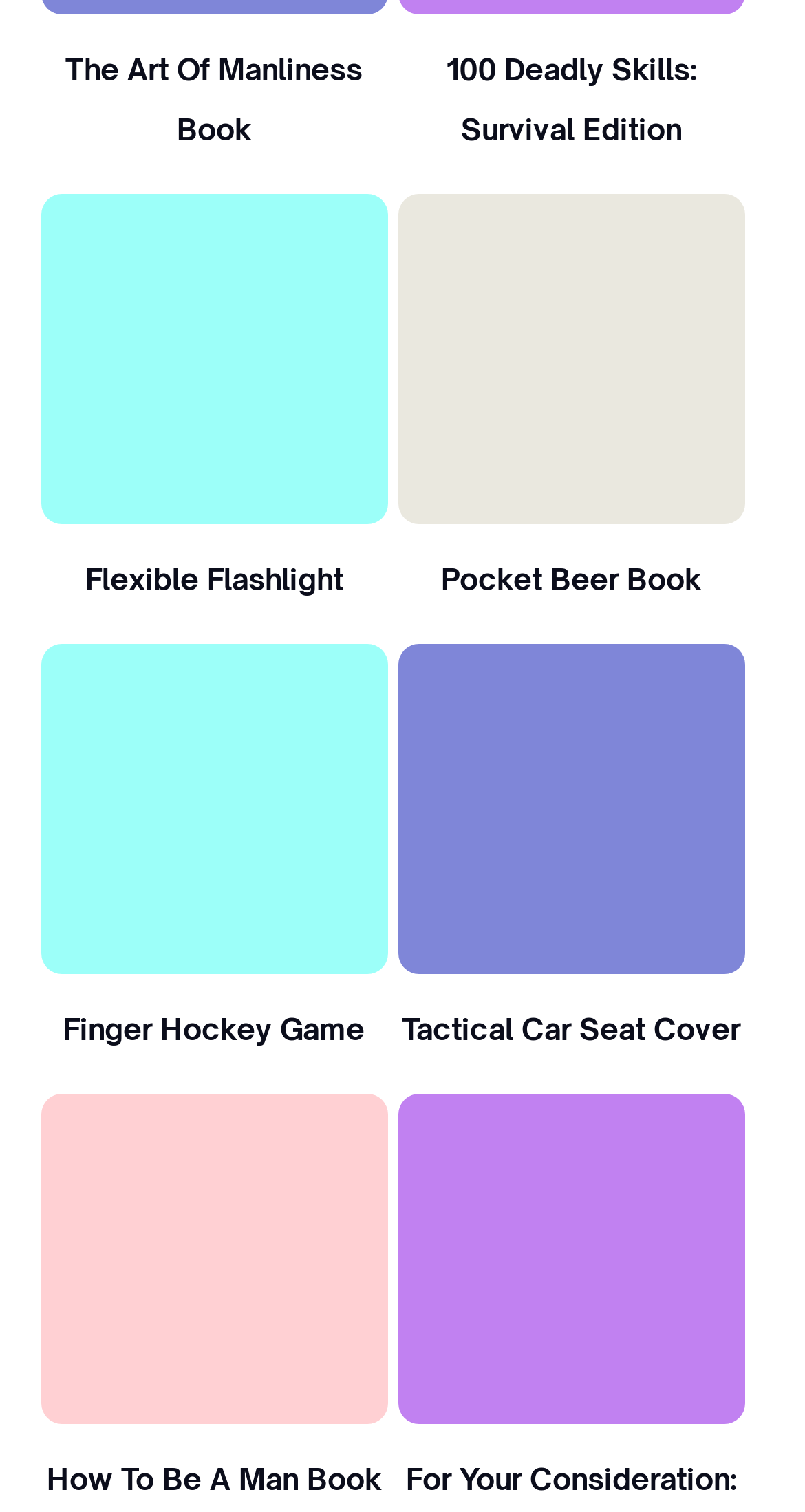Using the provided element description, identify the bounding box coordinates as (top-left x, top-left y, bottom-right x, bottom-right y). Ensure all values are between 0 and 1. Description: Tactical Car Seat Cover

[0.499, 0.661, 0.92, 0.695]